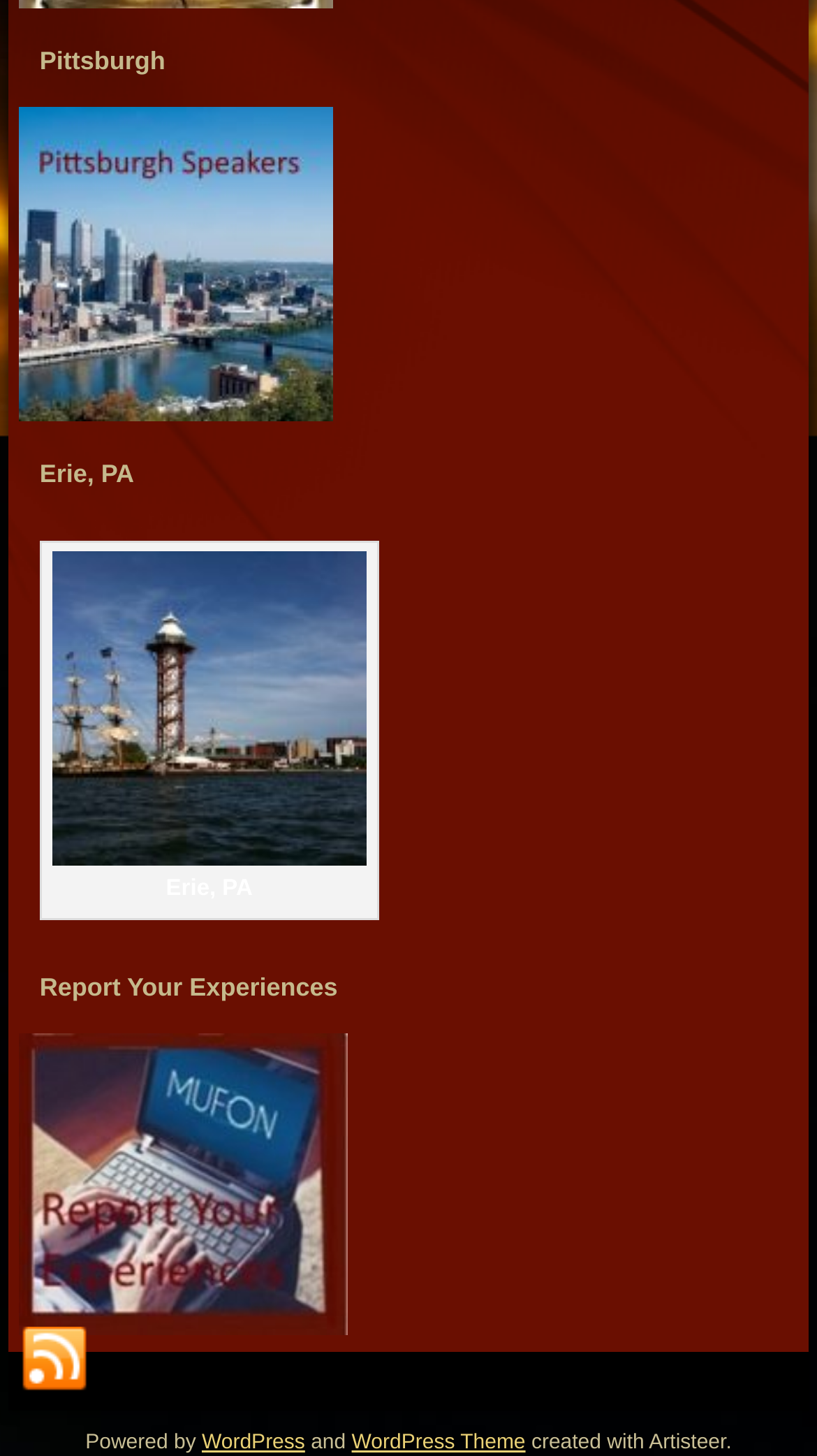Use a single word or phrase to answer the following:
What is the location mentioned at the top of the page?

Pittsburgh